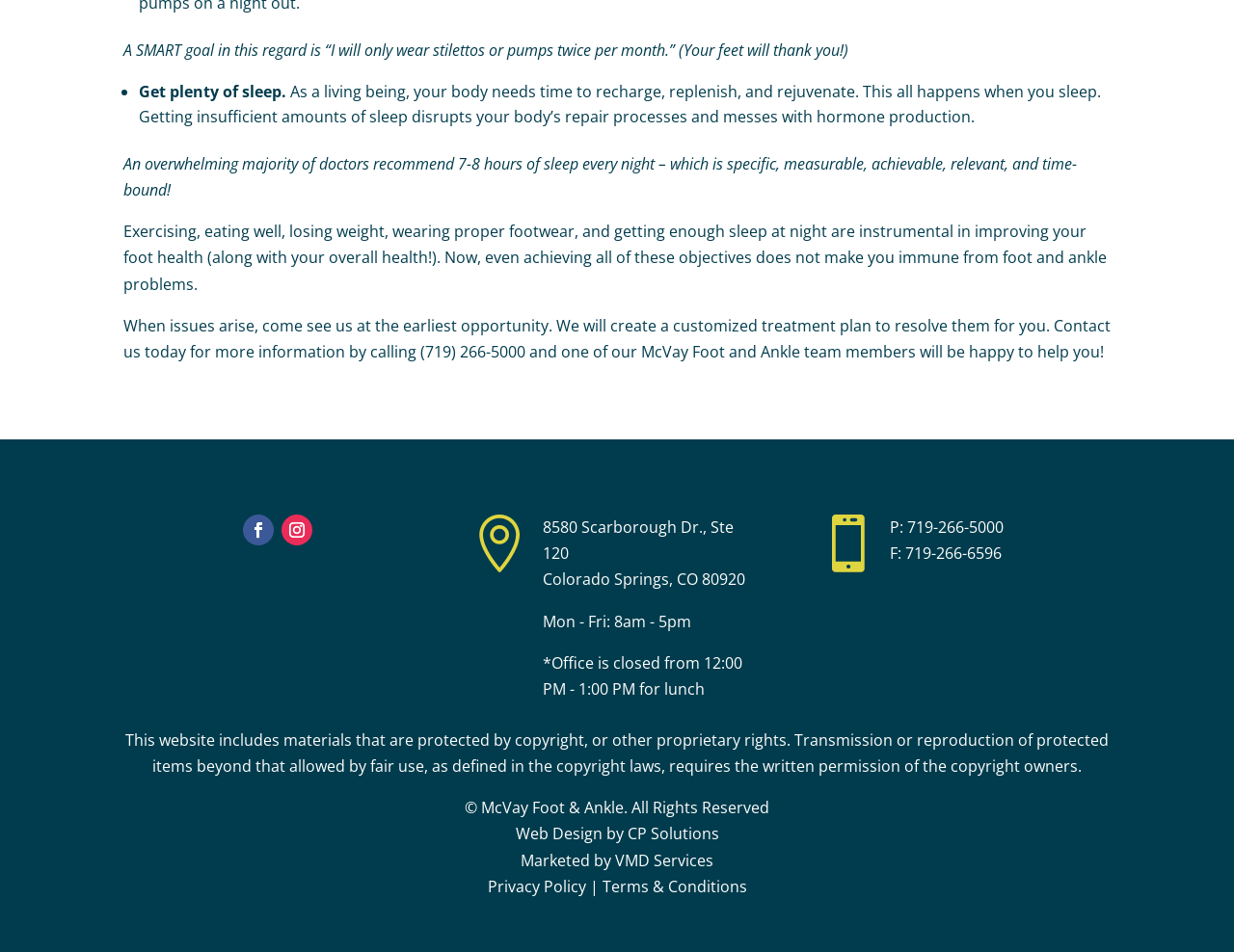Locate the bounding box coordinates of the clickable area needed to fulfill the instruction: "Read the privacy policy".

[0.395, 0.92, 0.475, 0.942]